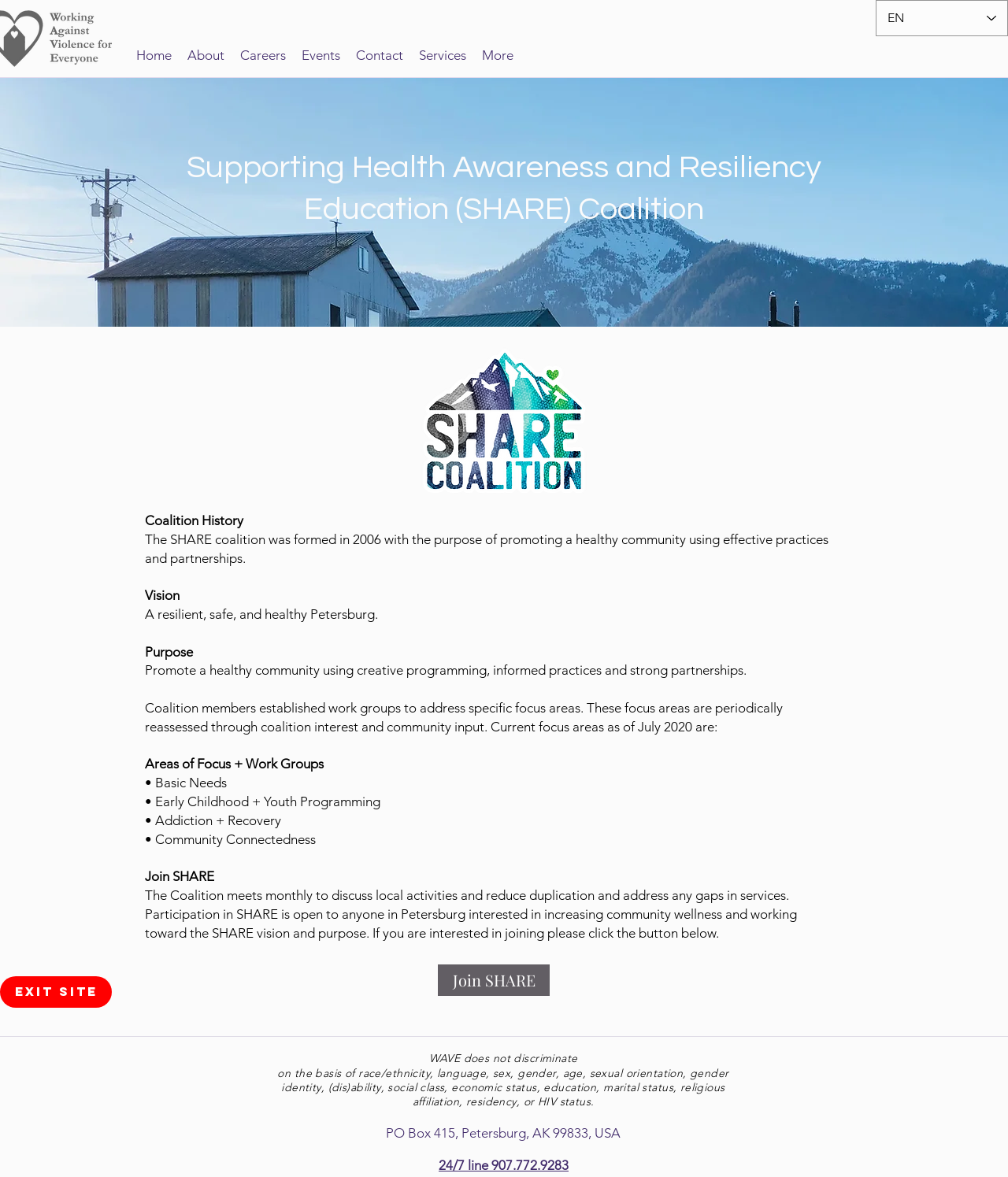Please locate the bounding box coordinates of the region I need to click to follow this instruction: "Select a language".

[0.869, 0.0, 1.0, 0.031]